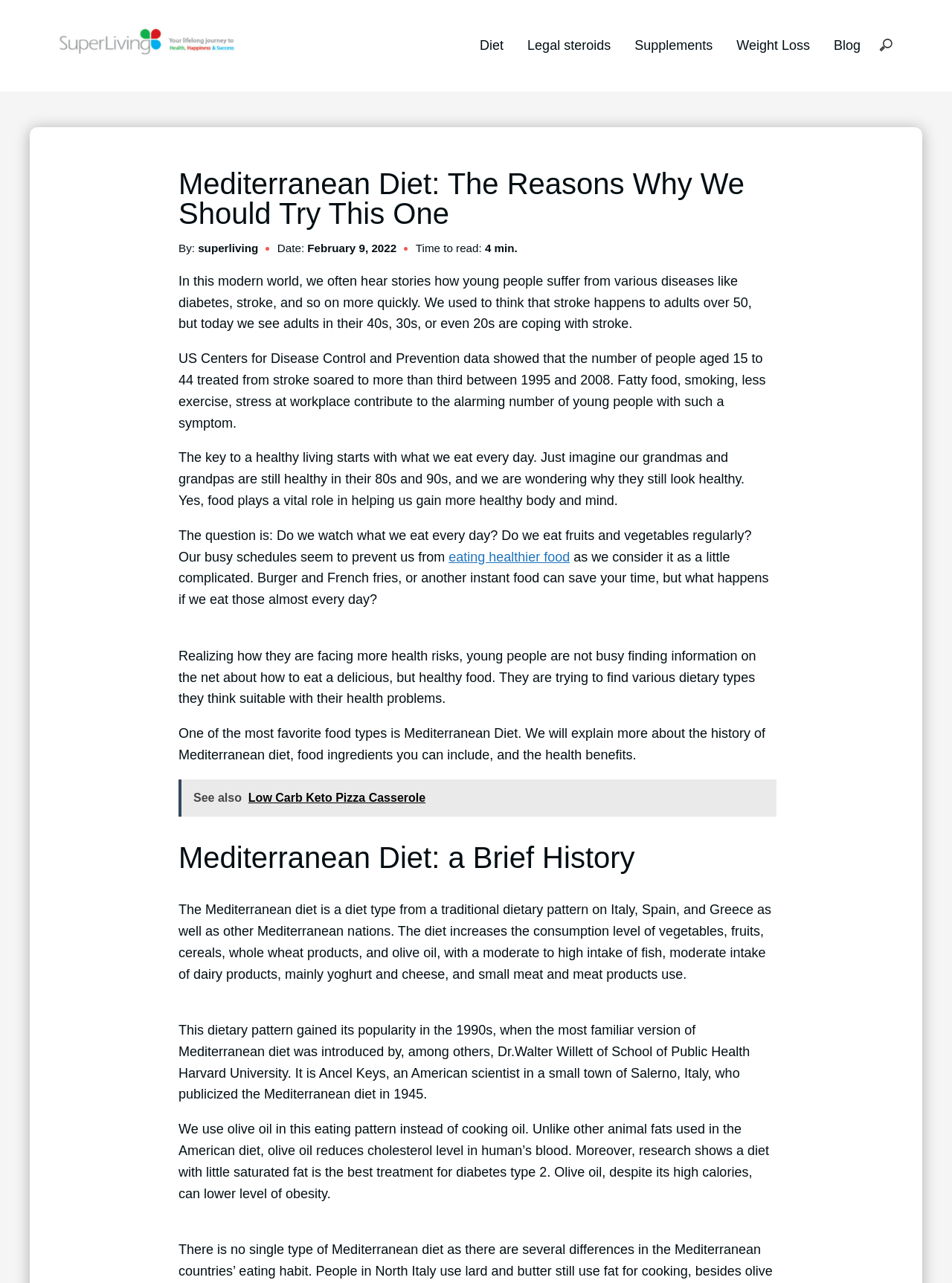Who publicized the Mediterranean diet in 1945?
Please provide a single word or phrase in response based on the screenshot.

Ancel Keys